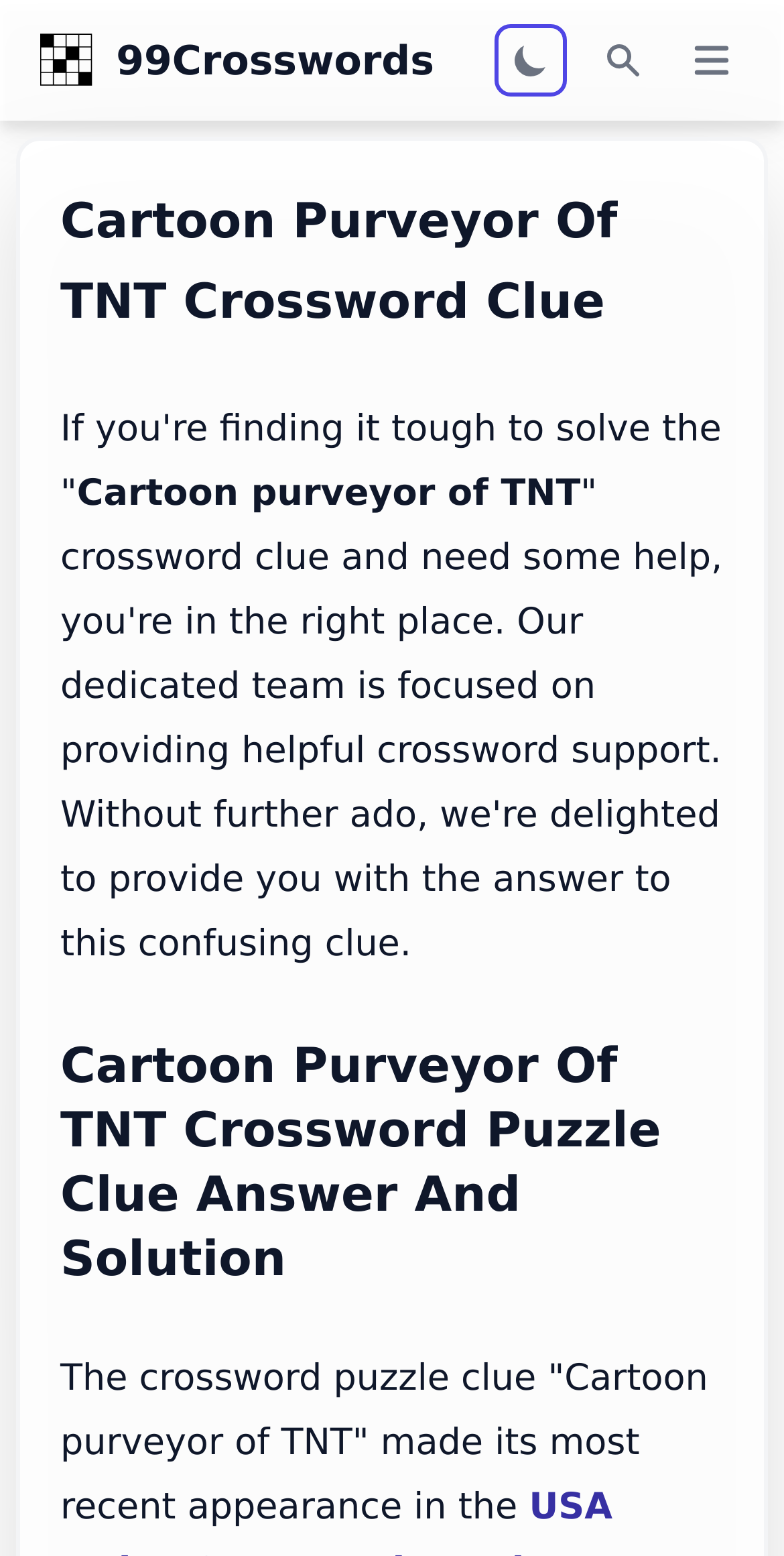Please respond to the question using a single word or phrase:
What type of content is presented on the webpage?

Crossword clue answer and solution